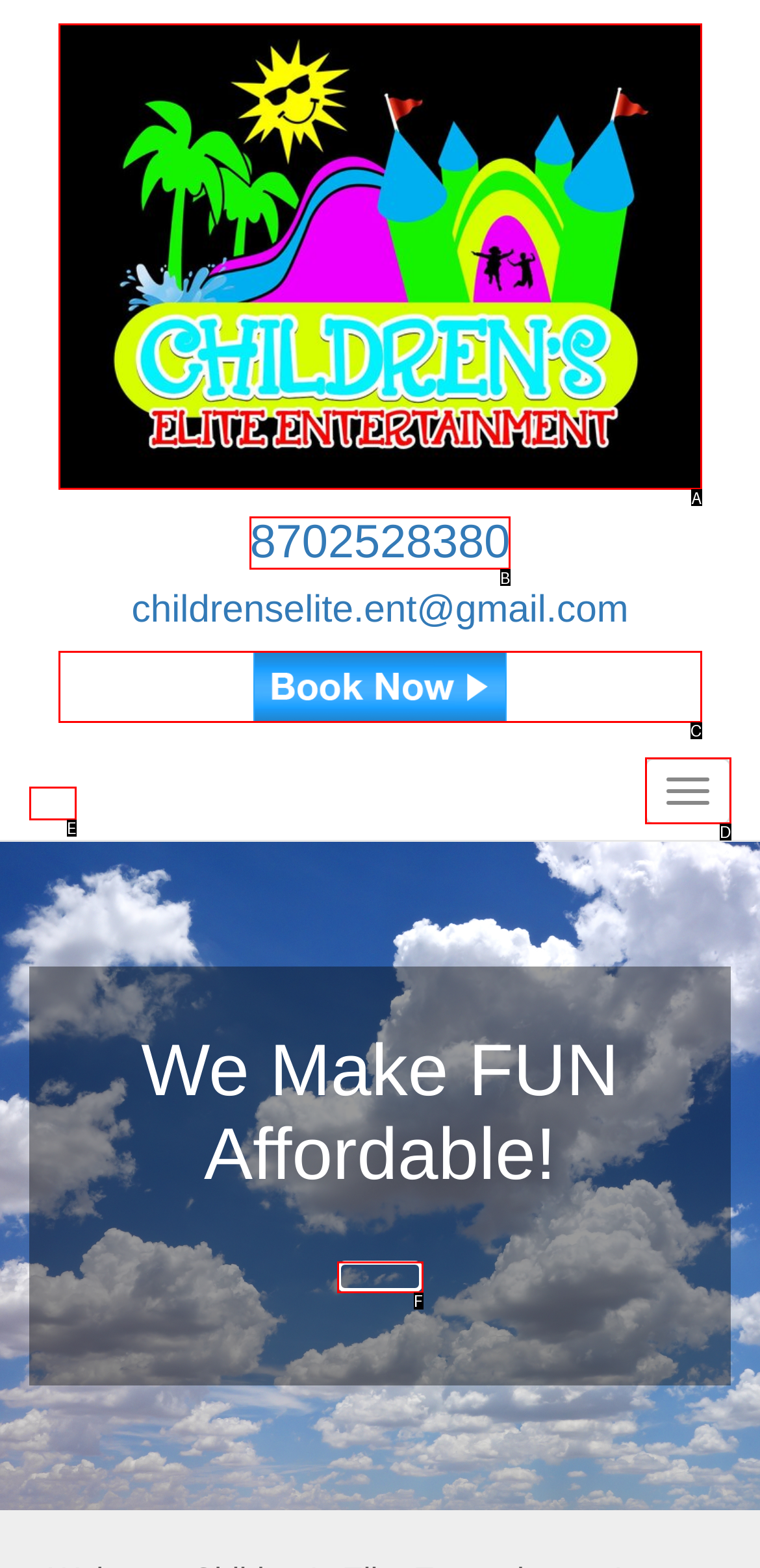Choose the option that matches the following description: parent_node: We Make FUN Affordable!
Reply with the letter of the selected option directly.

F